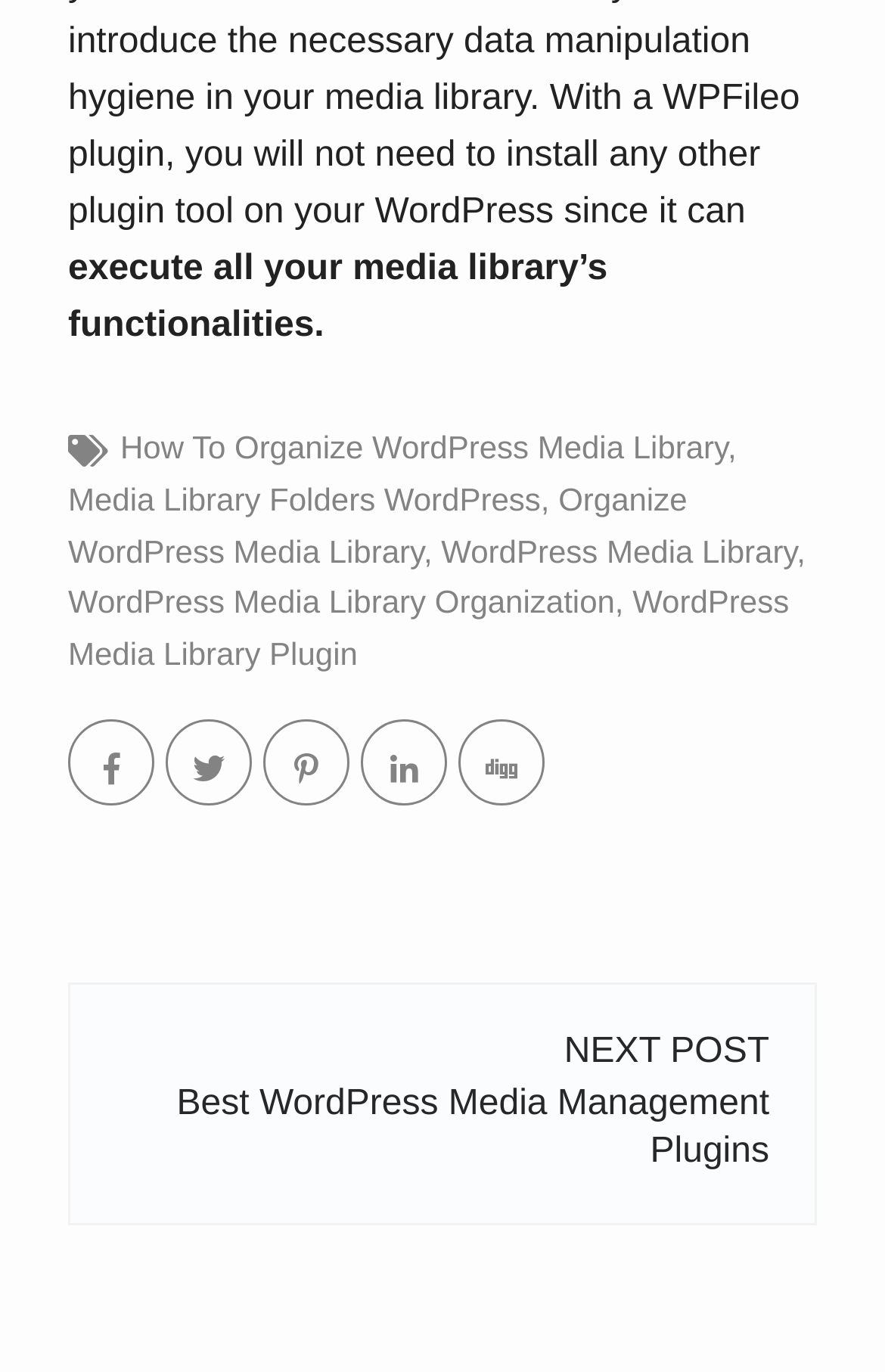Please identify the bounding box coordinates of the element I should click to complete this instruction: 'Check out the best Amazon deals'. The coordinates should be given as four float numbers between 0 and 1, like this: [left, top, right, bottom].

None